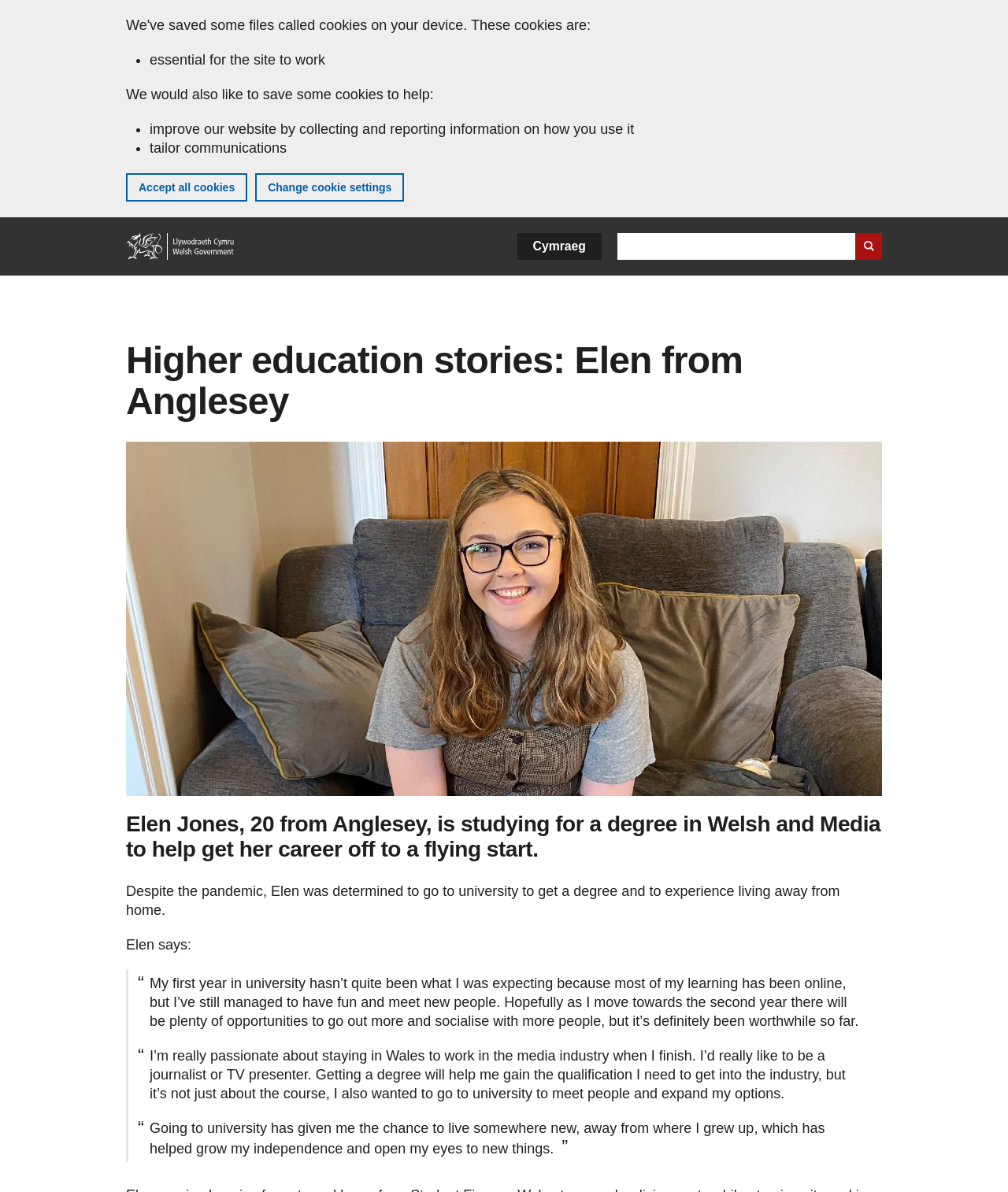Find and provide the bounding box coordinates for the UI element described here: "parent_node: Search name="globalkeywords"". The coordinates should be given as four float numbers between 0 and 1: [left, top, right, bottom].

[0.612, 0.196, 0.875, 0.218]